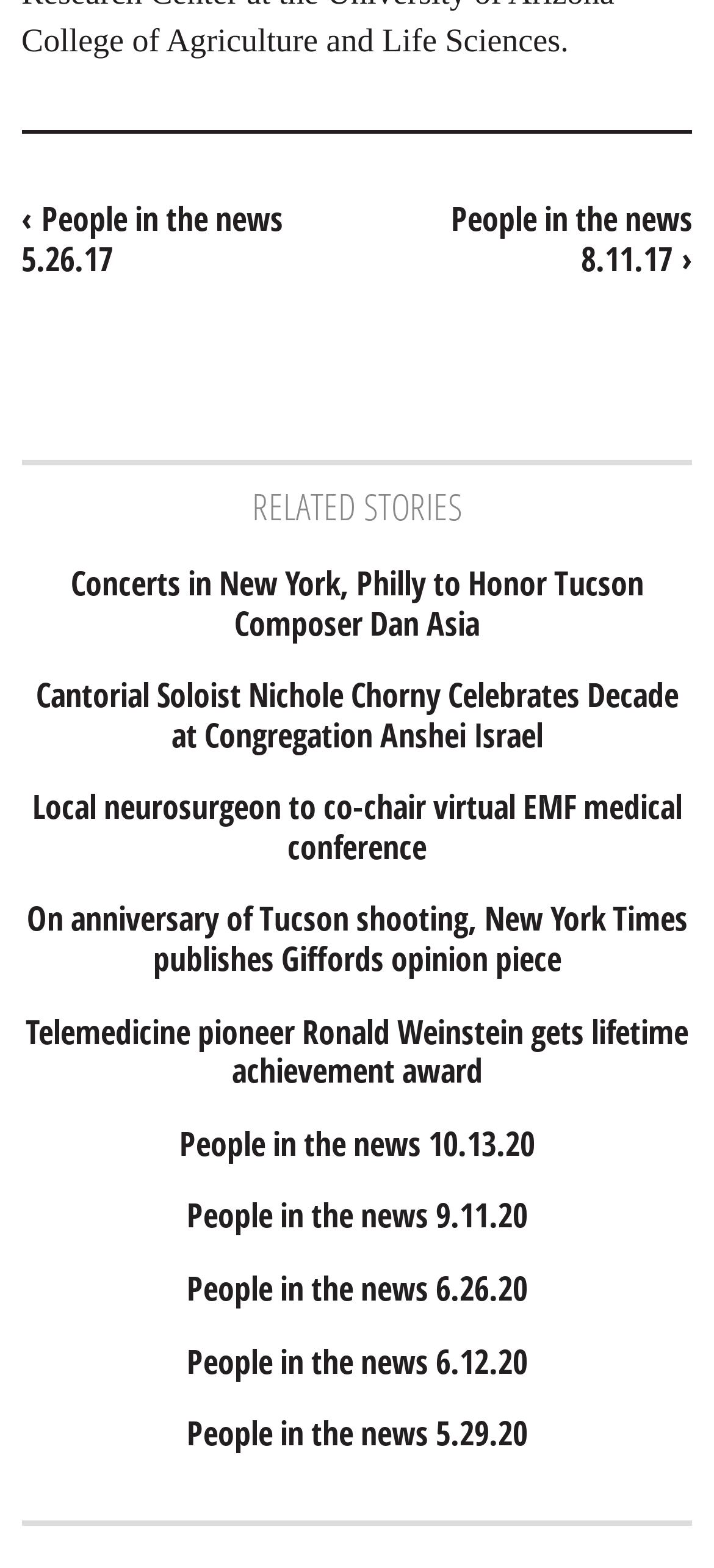What is the topic of the first news item?
Look at the screenshot and respond with a single word or phrase.

Concerts in New York